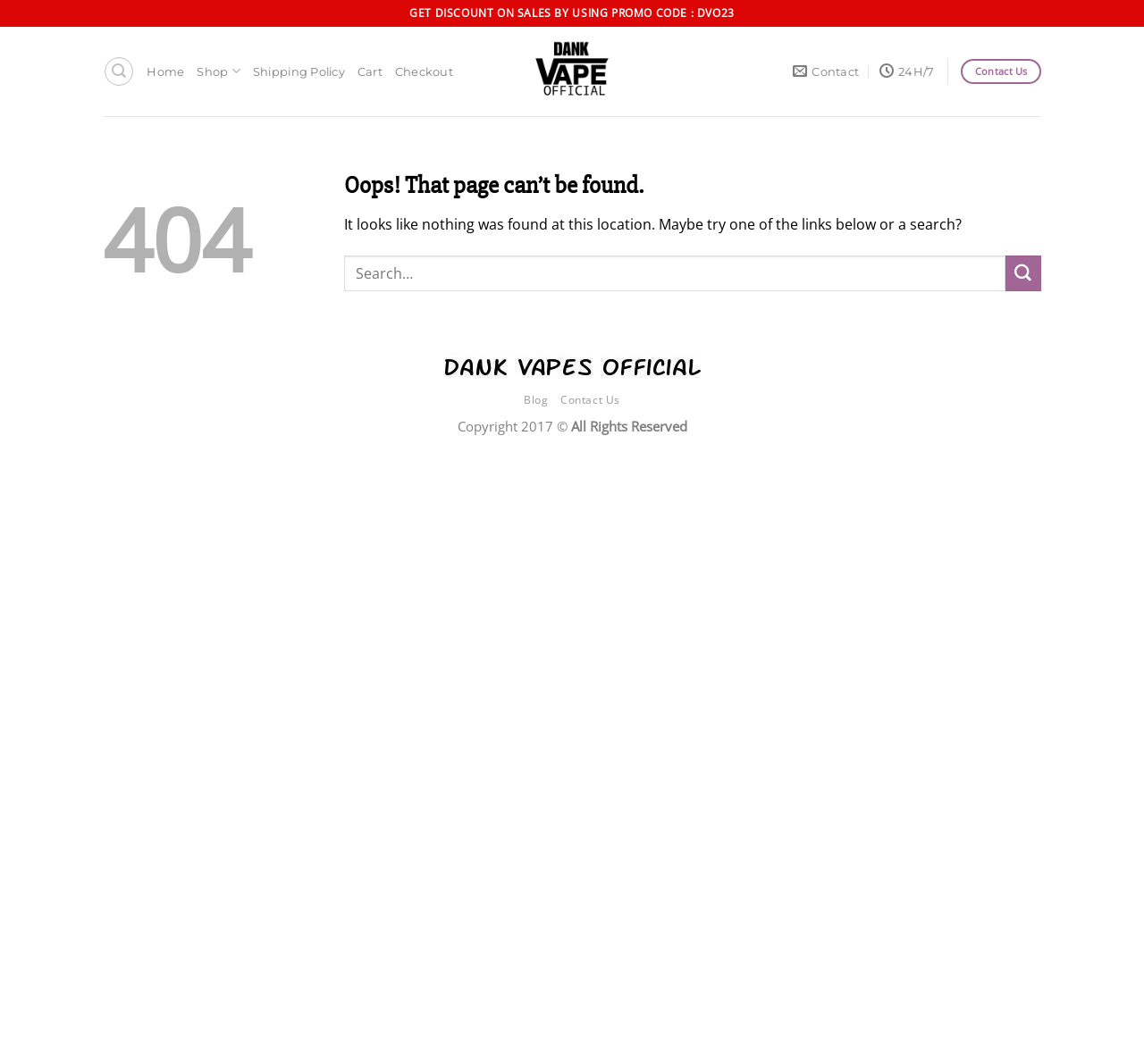Extract the heading text from the webpage.

Oops! That page can’t be found.